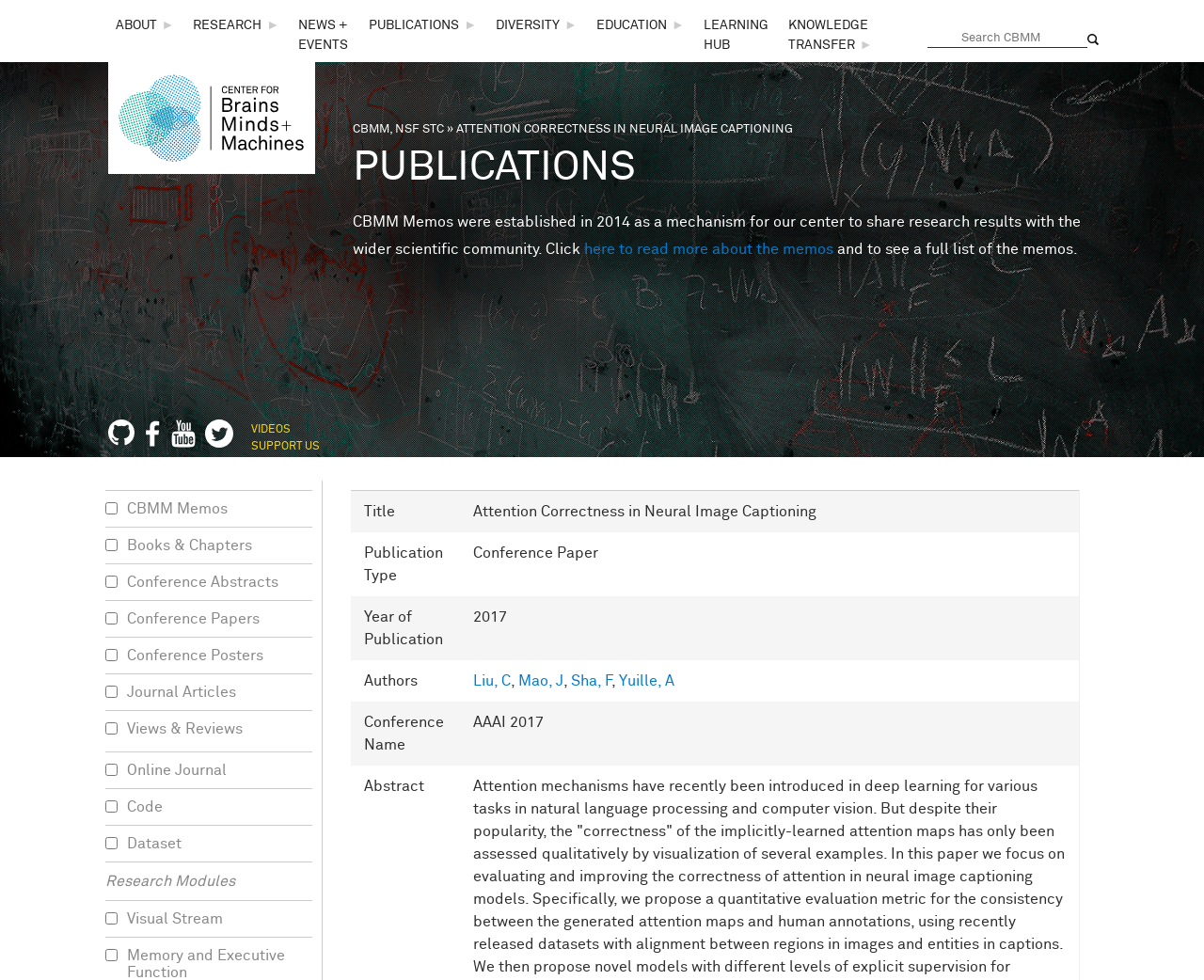Determine the bounding box coordinates of the region I should click to achieve the following instruction: "Support US". Ensure the bounding box coordinates are four float numbers between 0 and 1, i.e., [left, top, right, bottom].

[0.209, 0.45, 0.266, 0.461]